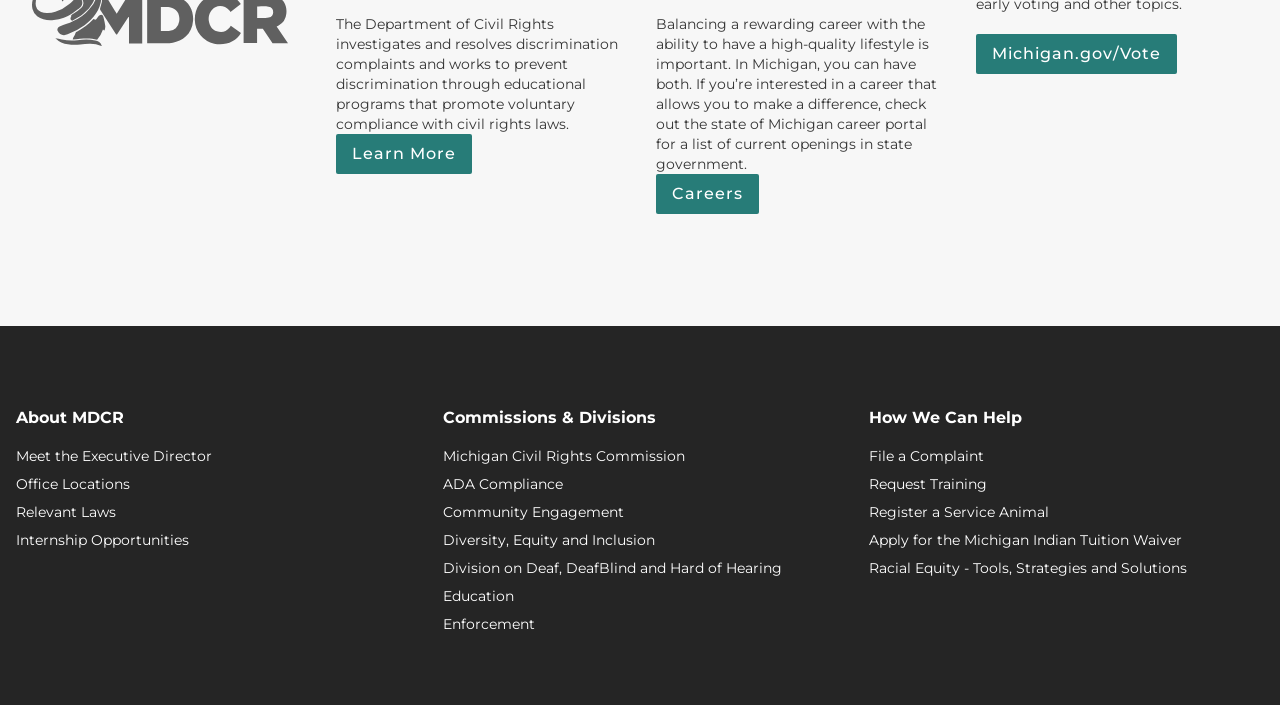Refer to the image and answer the question with as much detail as possible: What is the purpose of the 'Careers' link?

The 'Careers' link is located near the text 'Balancing a rewarding career with the ability to have a high-quality lifestyle is important. In Michigan, you can have both.' and 'check out the state of Michigan career portal for a list of current openings in state government.' This suggests that the 'Careers' link is intended to help users find job openings in the state government.